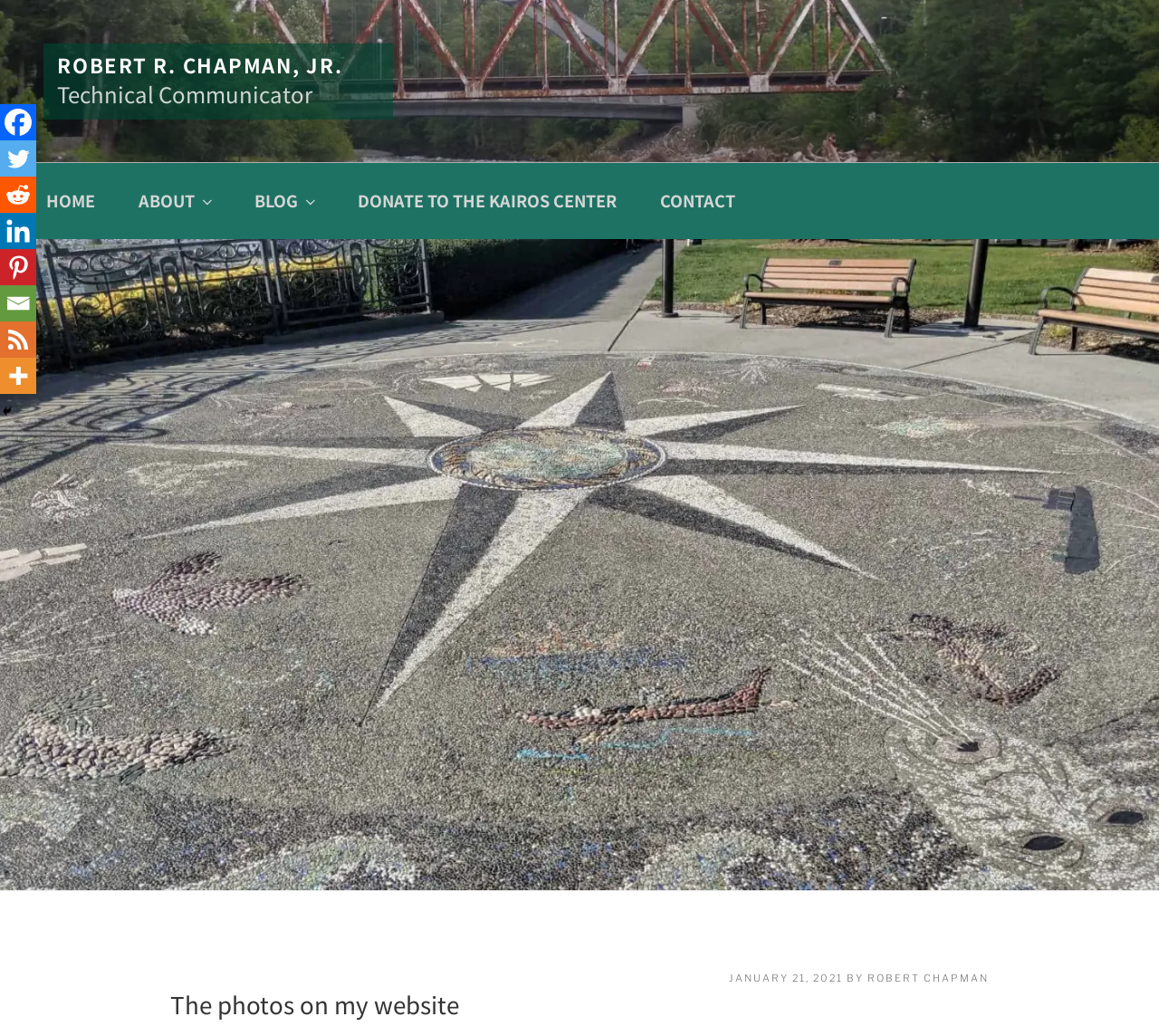Given the element description: "January 21, 2021May 3, 2023", predict the bounding box coordinates of the UI element it refers to, using four float numbers between 0 and 1, i.e., [left, top, right, bottom].

[0.629, 0.938, 0.727, 0.95]